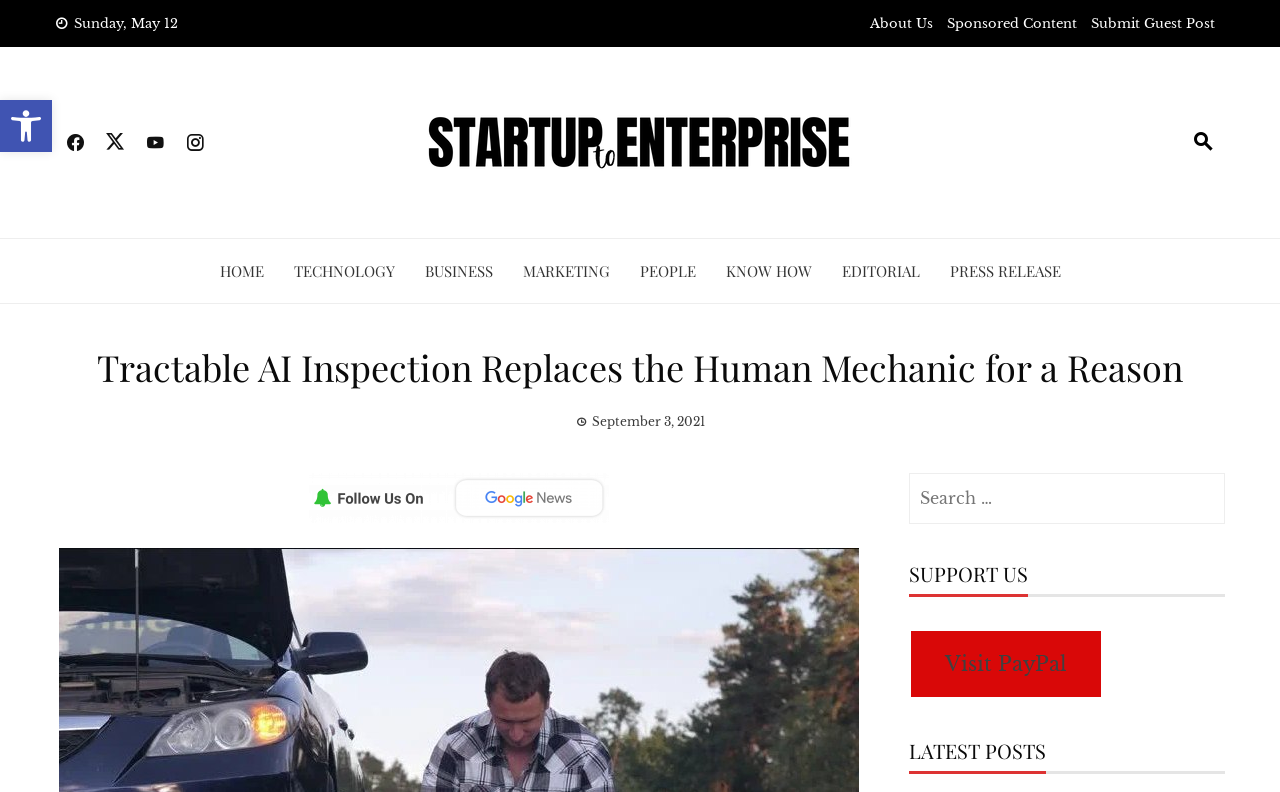What is the purpose of the search box?
Could you give a comprehensive explanation in response to this question?

I looked at the search box and its label 'Search for:' and inferred that its purpose is to allow users to search for content on the website.